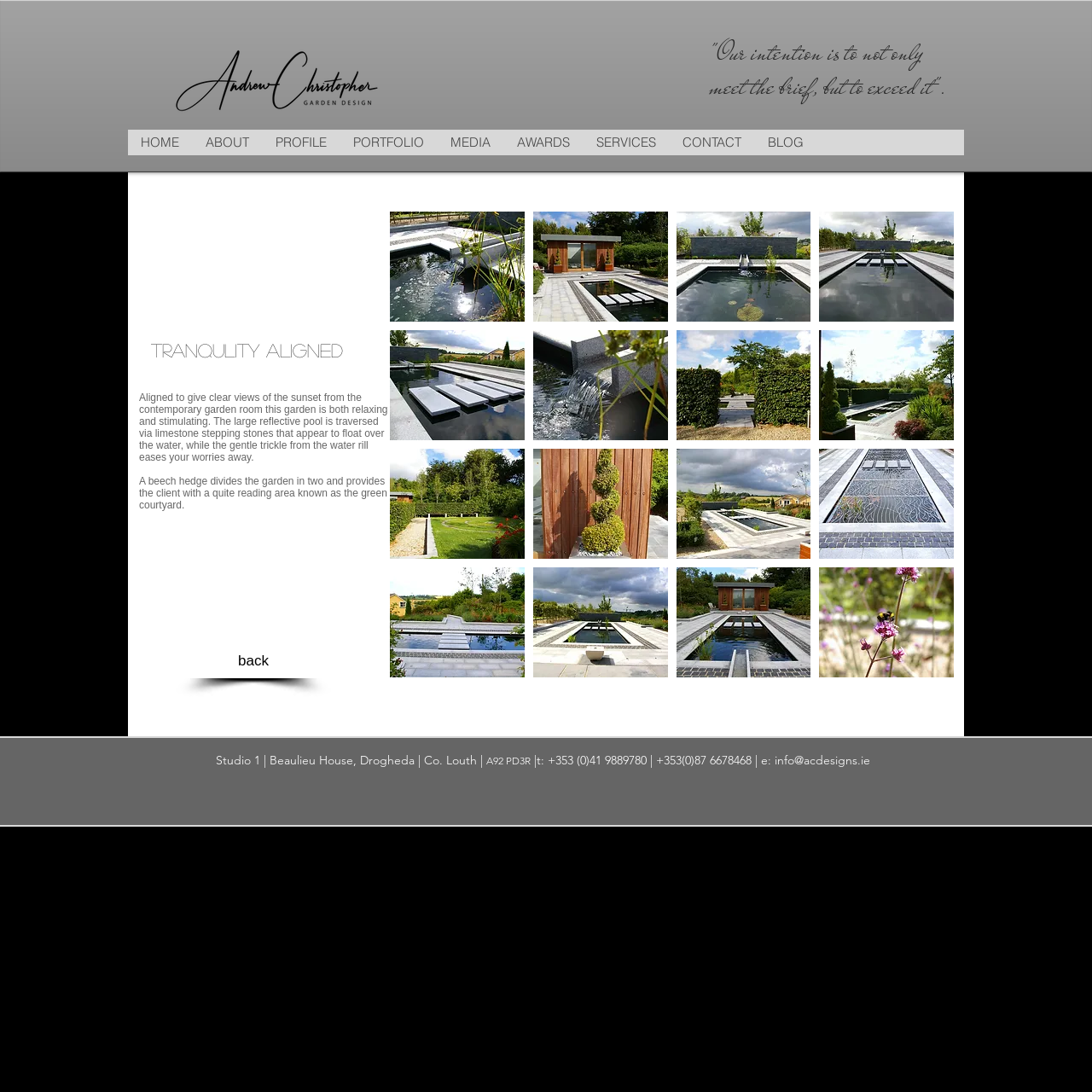Find the bounding box coordinates of the clickable region needed to perform the following instruction: "Contact via 'info@acdesigns.ie'". The coordinates should be provided as four float numbers between 0 and 1, i.e., [left, top, right, bottom].

[0.709, 0.689, 0.797, 0.703]